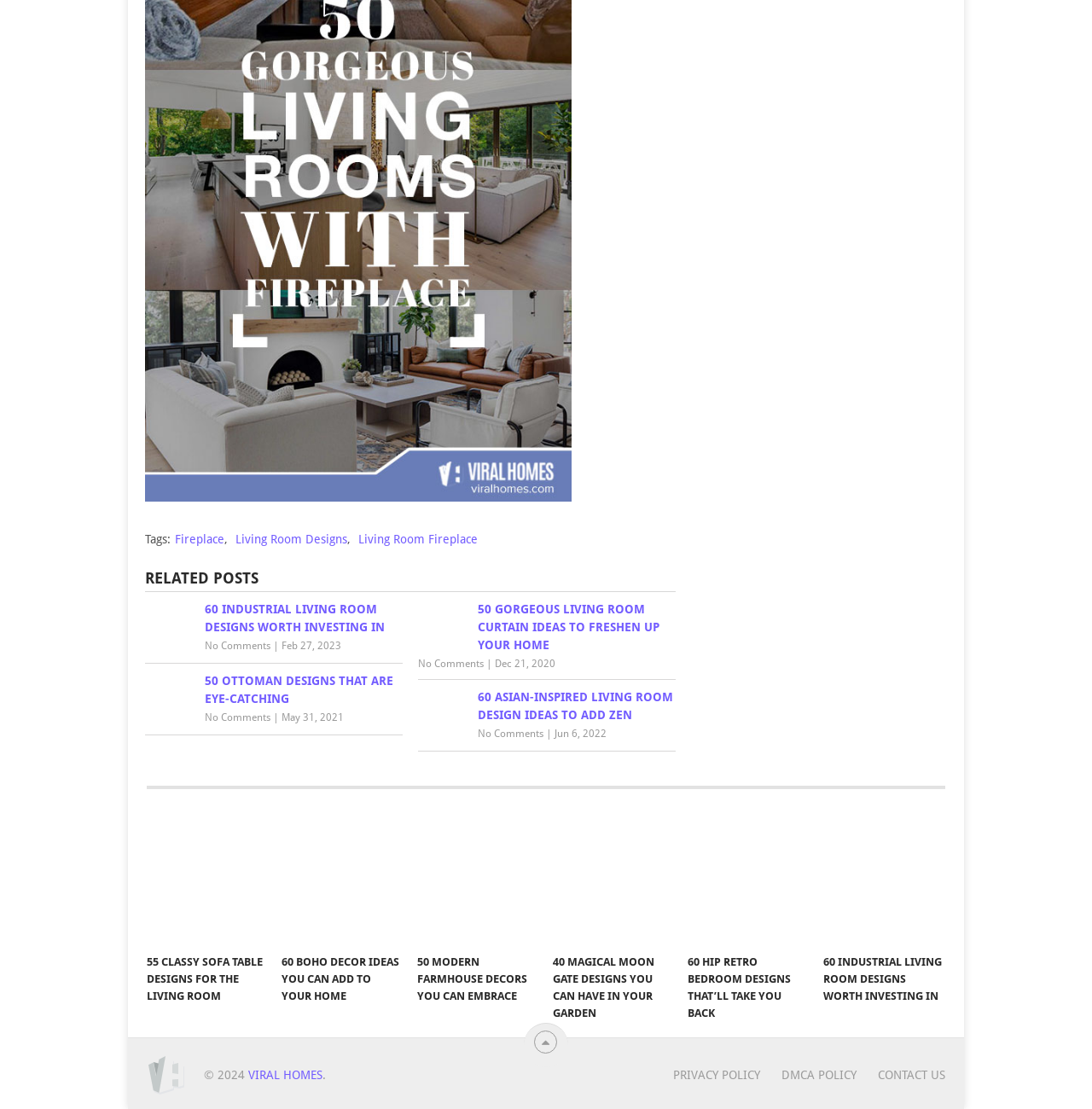Provide a one-word or one-phrase answer to the question:
What is the category of the posts listed?

Living Room Designs